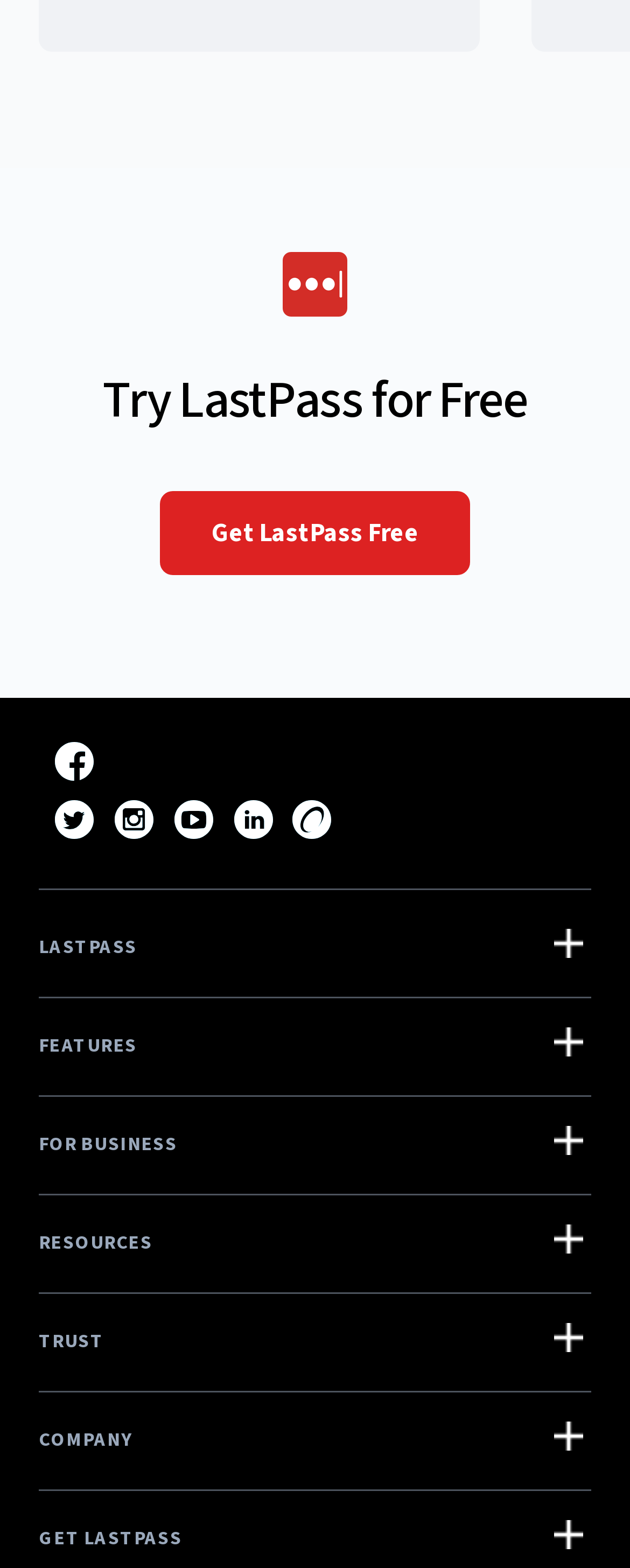What are the main sections of the webpage?
Provide a comprehensive and detailed answer to the question.

The main sections of the webpage are represented by headings, including LASTPASS, FEATURES, FOR BUSINESS, RESOURCES, TRUST, and COMPANY, which suggest that these are the primary categories of information on the webpage.